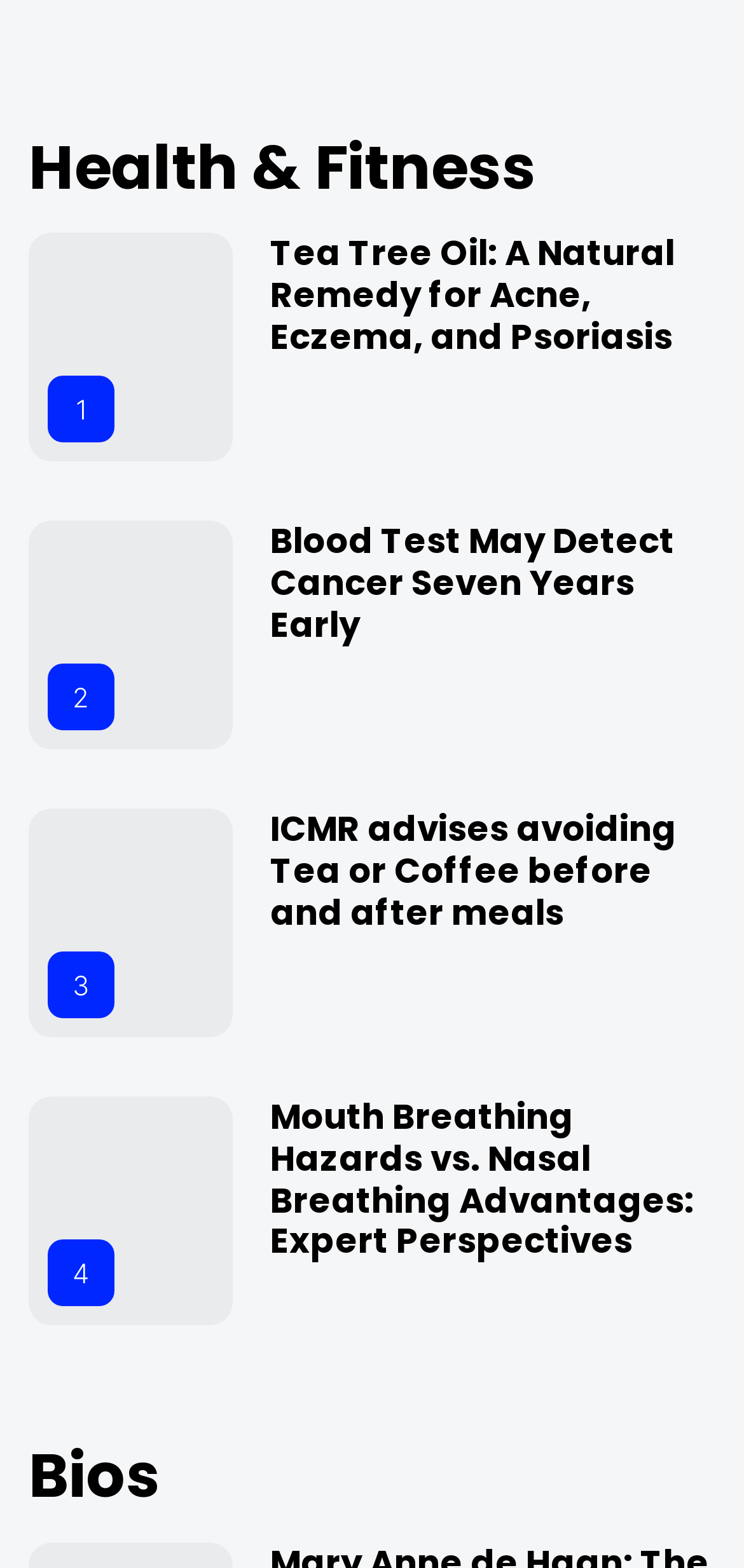Please identify the bounding box coordinates of the area I need to click to accomplish the following instruction: "check ICMR's advice on Tea or Coffee".

[0.363, 0.516, 0.961, 0.595]